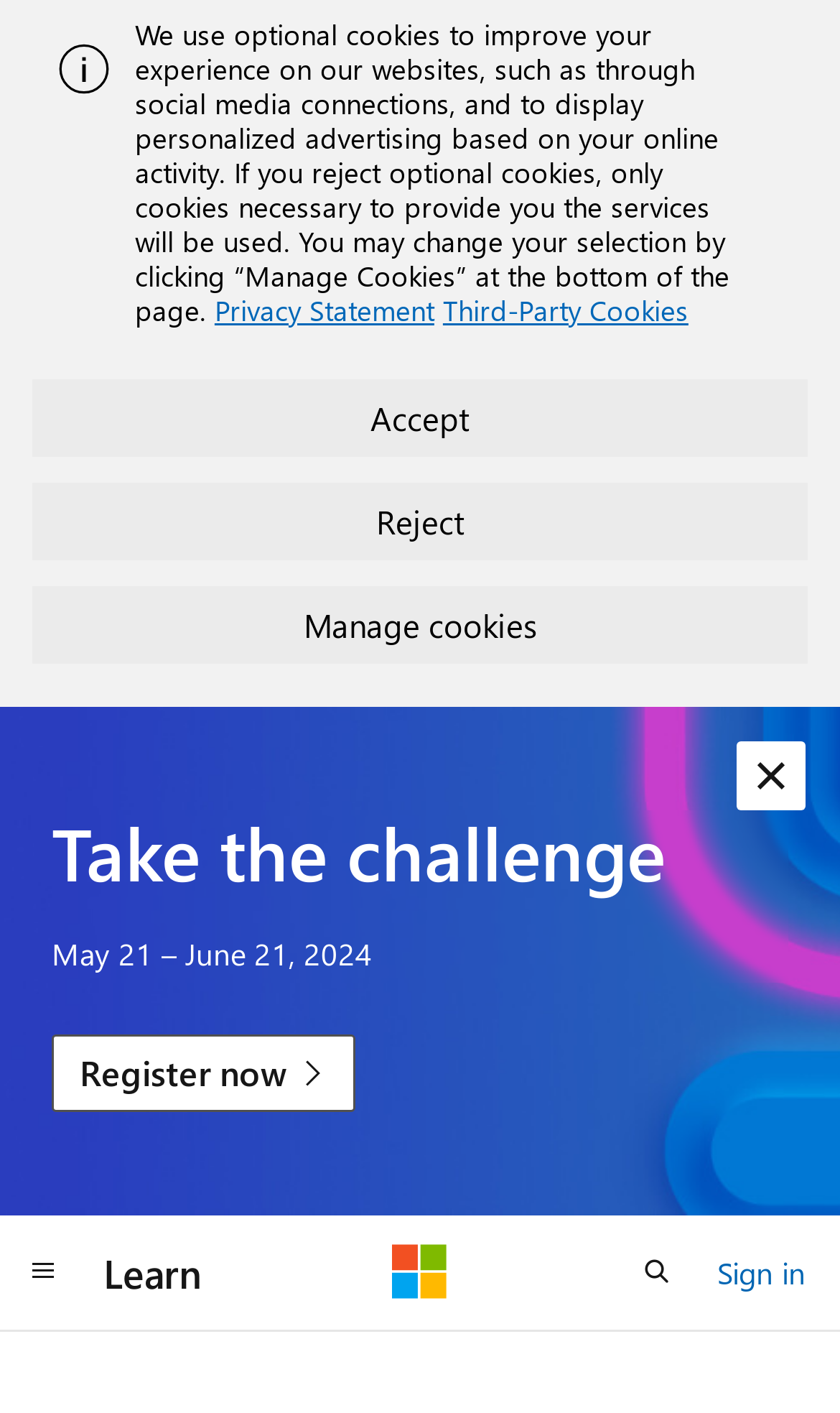Using the information in the image, give a comprehensive answer to the question: 
What is the function of the 'Global navigation' button?

The 'Global navigation' button is likely used to navigate to different sections or pages within the website, providing a global navigation menu.